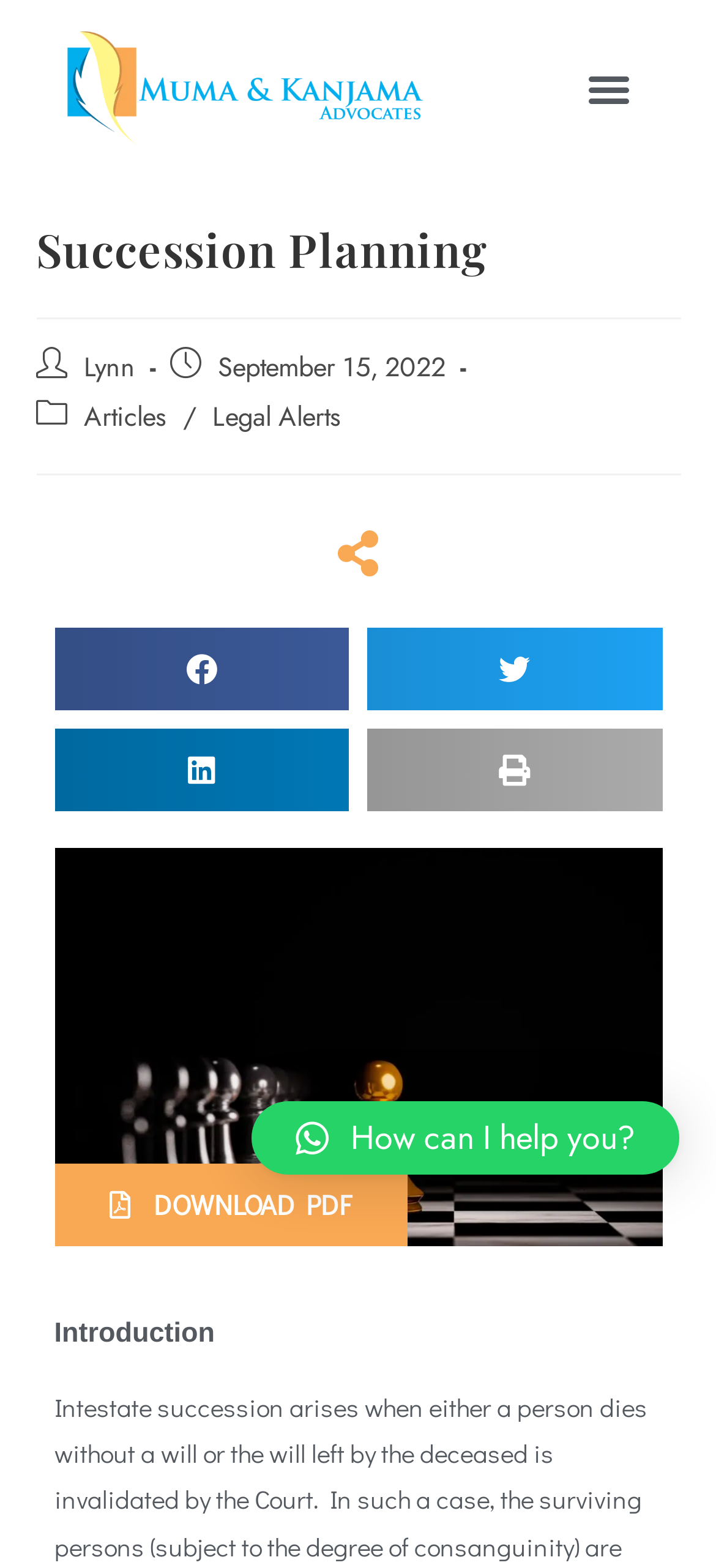Based on the element description Legal Alerts, identify the bounding box of the UI element in the given webpage screenshot. The coordinates should be in the format (top-left x, top-left y, bottom-right x, bottom-right y) and must be between 0 and 1.

[0.296, 0.253, 0.476, 0.277]